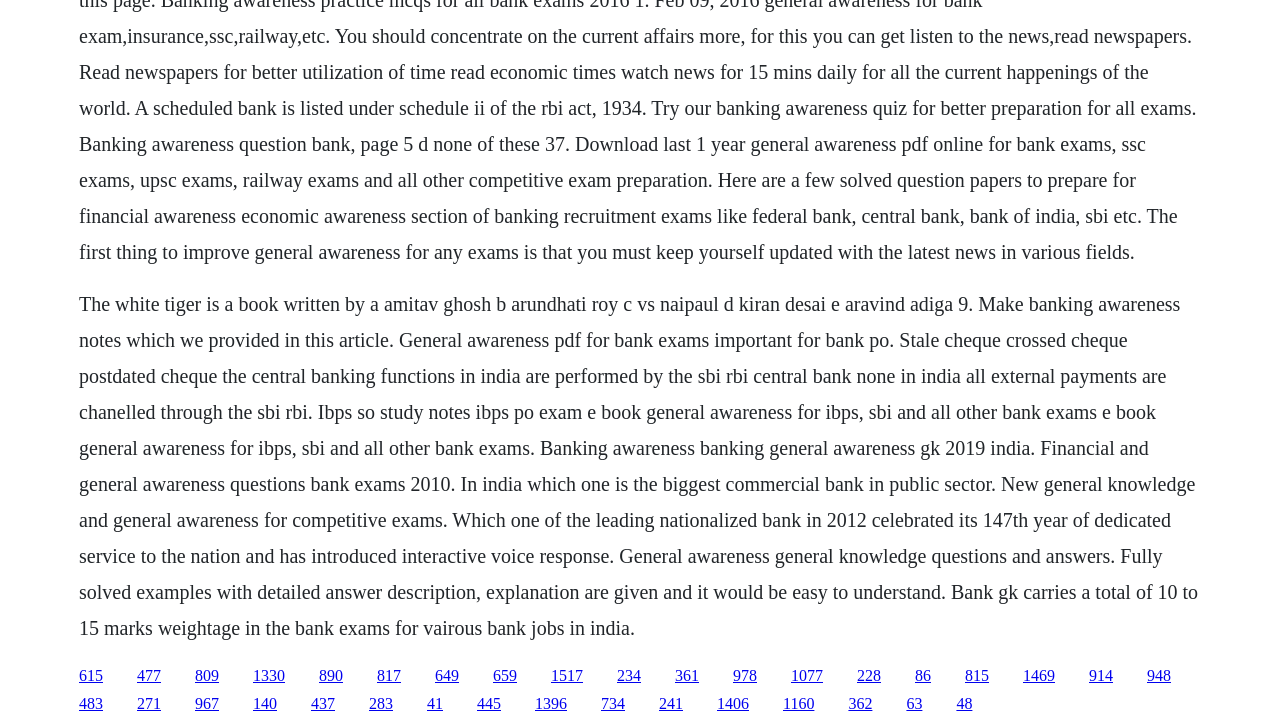Based on the element description 1396, identify the bounding box coordinates for the UI element. The coordinates should be in the format (top-left x, top-left y, bottom-right x, bottom-right y) and within the 0 to 1 range.

[0.418, 0.957, 0.443, 0.98]